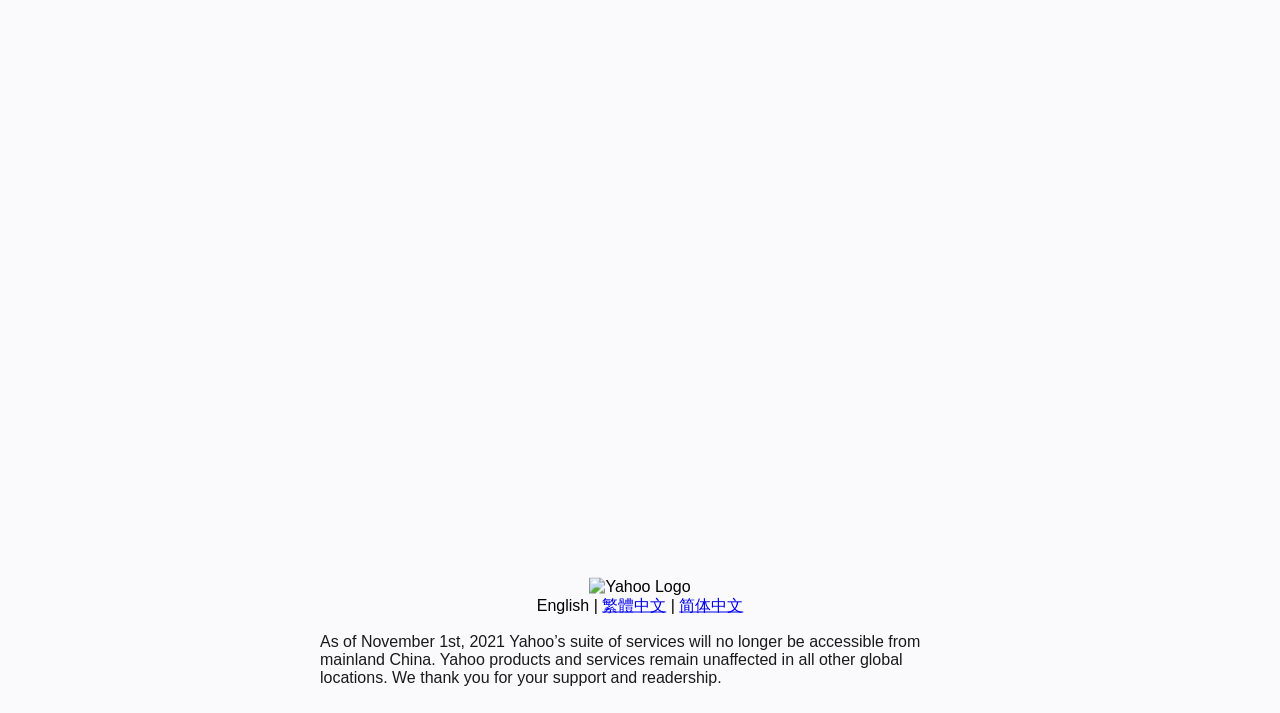Identify and provide the bounding box coordinates of the UI element described: "繁體中文". The coordinates should be formatted as [left, top, right, bottom], with each number being a float between 0 and 1.

[0.47, 0.837, 0.52, 0.86]